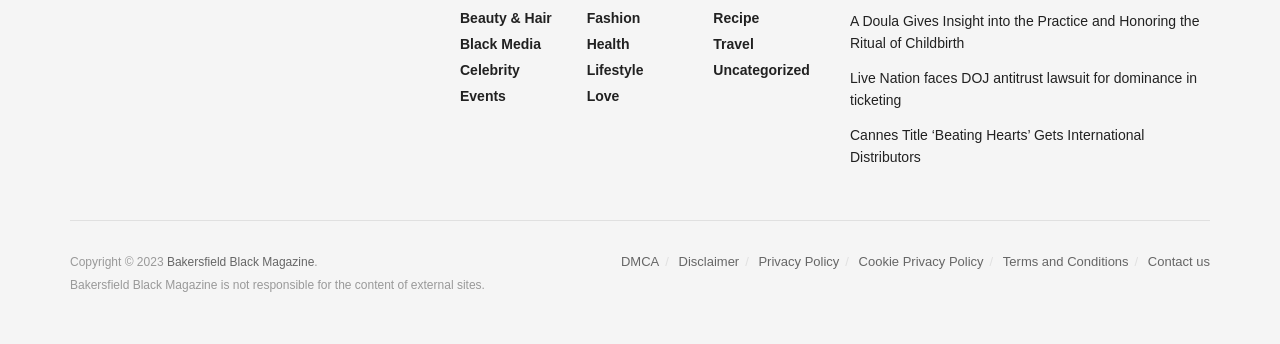Please specify the bounding box coordinates of the region to click in order to perform the following instruction: "Check Disclaimer".

[0.53, 0.739, 0.577, 0.783]